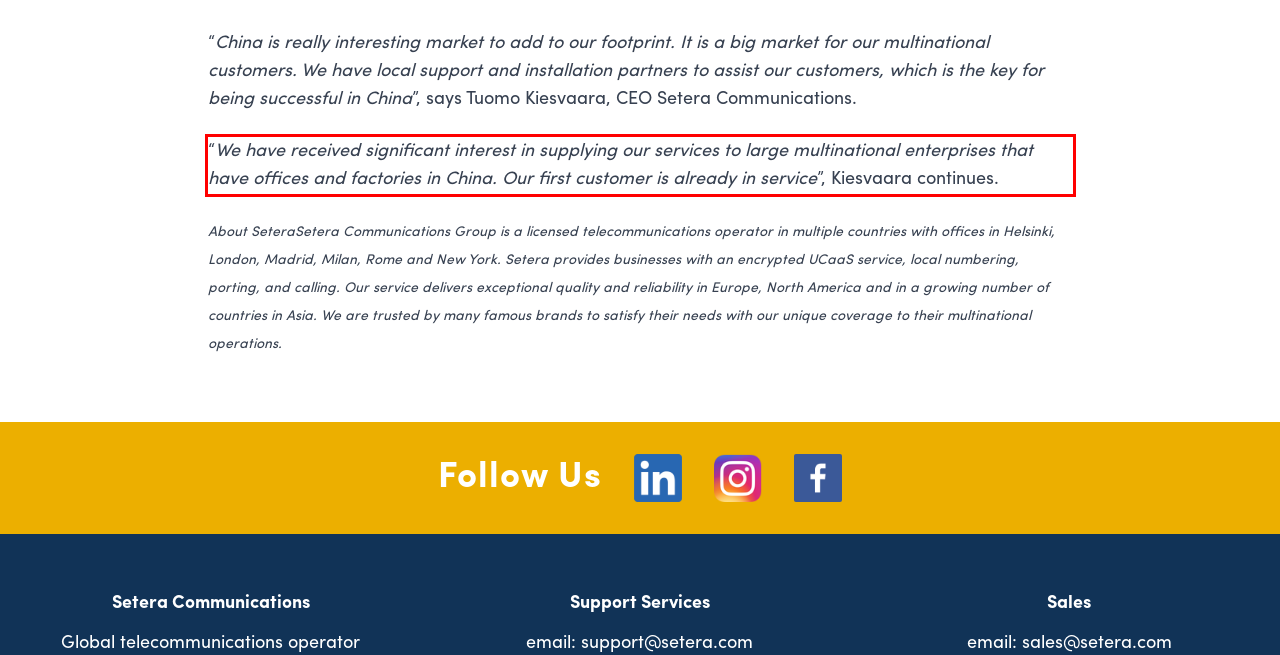Given a screenshot of a webpage, locate the red bounding box and extract the text it encloses.

“We have received significant interest in supplying our services to large multinational enterprises that have offices and factories in China. Our first customer is already in service”, Kiesvaara continues.